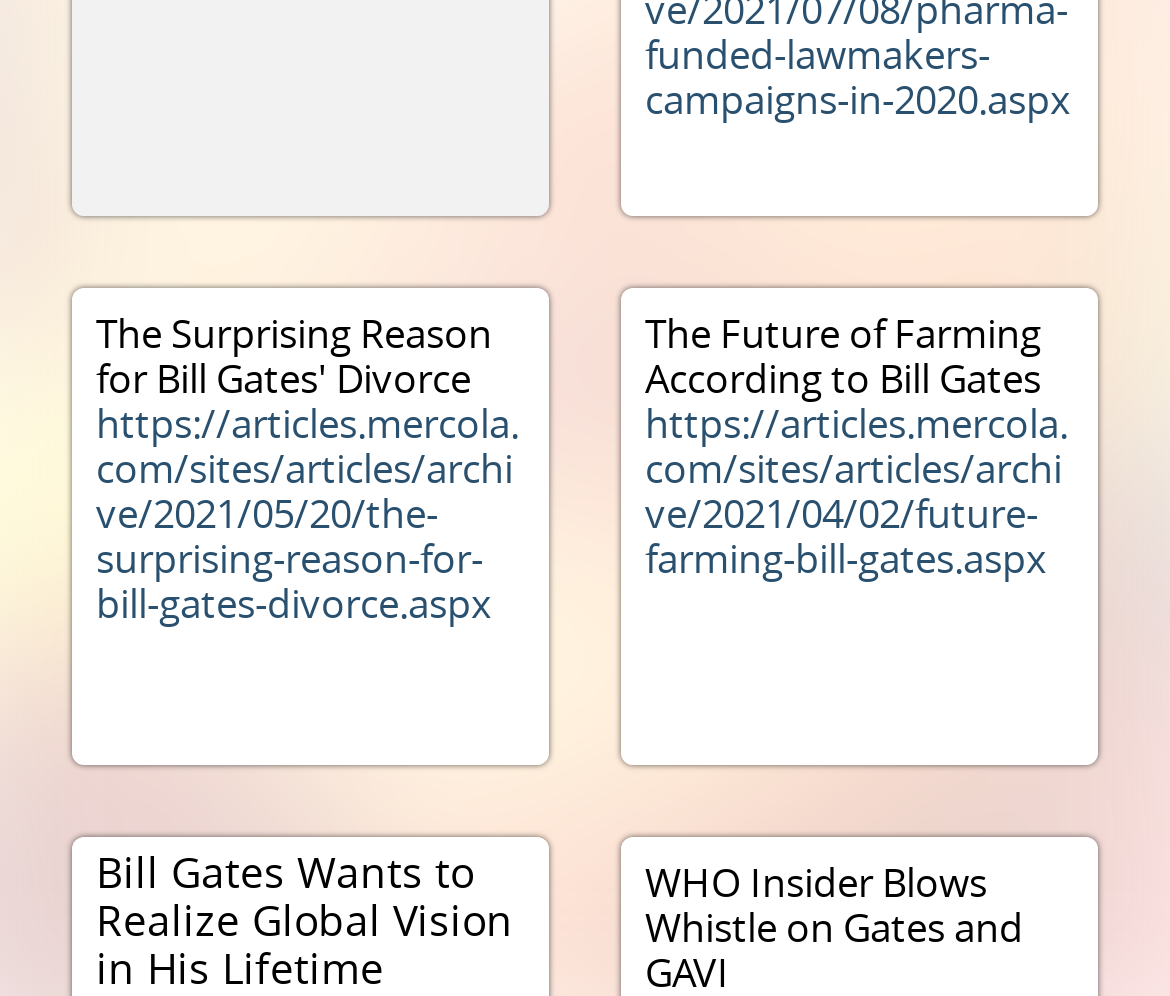Provide the bounding box coordinates of the HTML element described by the text: "https://articles.mercola.com/sites/articles/archive/2021/04/02/future-farming-bill-gates.aspx". The coordinates should be in the format [left, top, right, bottom] with values between 0 and 1.

[0.551, 0.397, 0.913, 0.586]